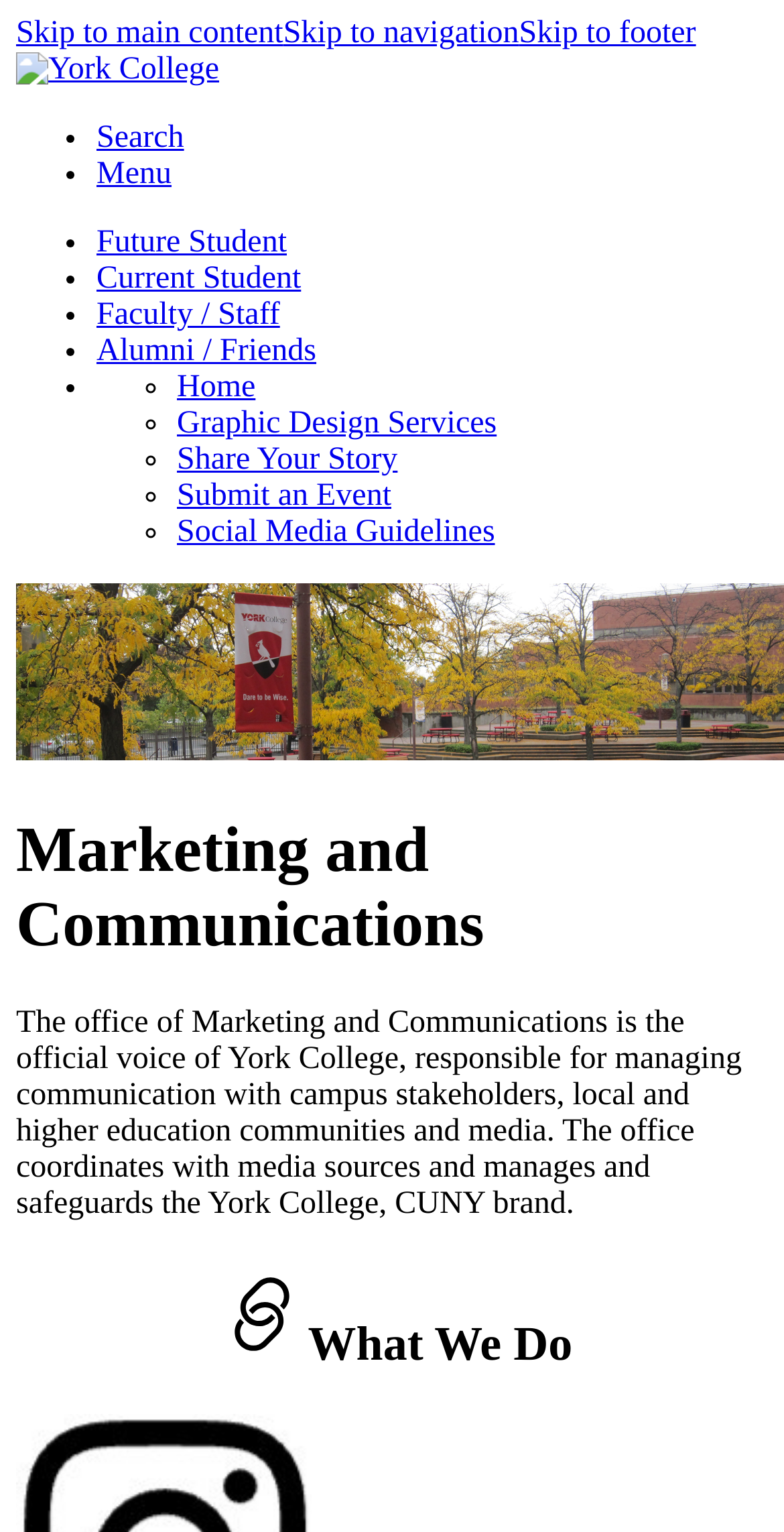Generate a comprehensive description of the webpage.

The webpage is about the Marketing and Communications office at York College. At the top left corner, there is a "Skiplinks" section with three links: "Skip to main content", "Skip to navigation", and "Skip to footer". Next to it, there is a link to "York College" accompanied by a York College logo image.

On the top right corner, there are two links: "Search" and "Menu", separated by list markers. Below this, there is a navigation menu with five links: "Future Student", "Current Student", "Faculty / Staff", "Alumni / Friends", and "Home", each preceded by a list marker. The navigation menu also includes four additional links: "Graphic Design Services", "Share Your Story", "Submit an Event", and "Social Media Guidelines", each preceded by a different type of list marker.

The main content of the page starts with a heading "Marketing and Communications" followed by a paragraph of text that describes the role of the Marketing and Communications office at York College. Below this, there is another heading "What We Do", but the content that follows is not specified.